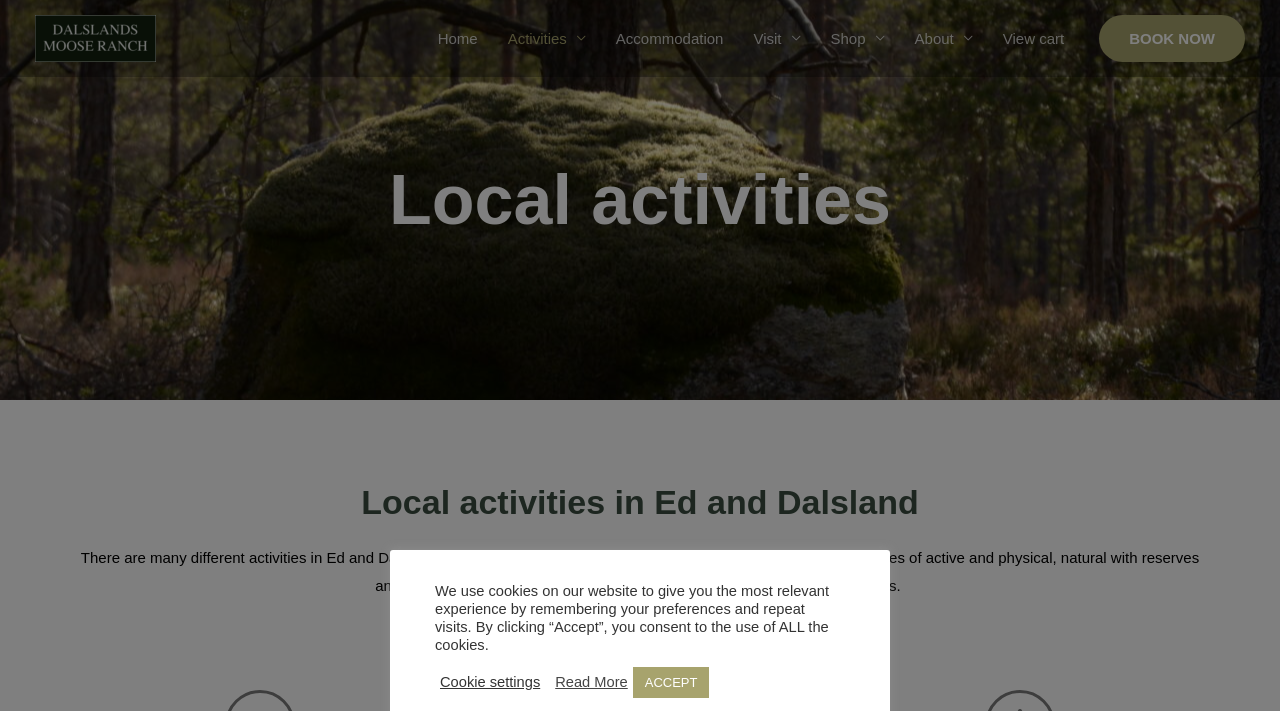Give a one-word or one-phrase response to the question: 
What is the text of the first heading?

Local activities